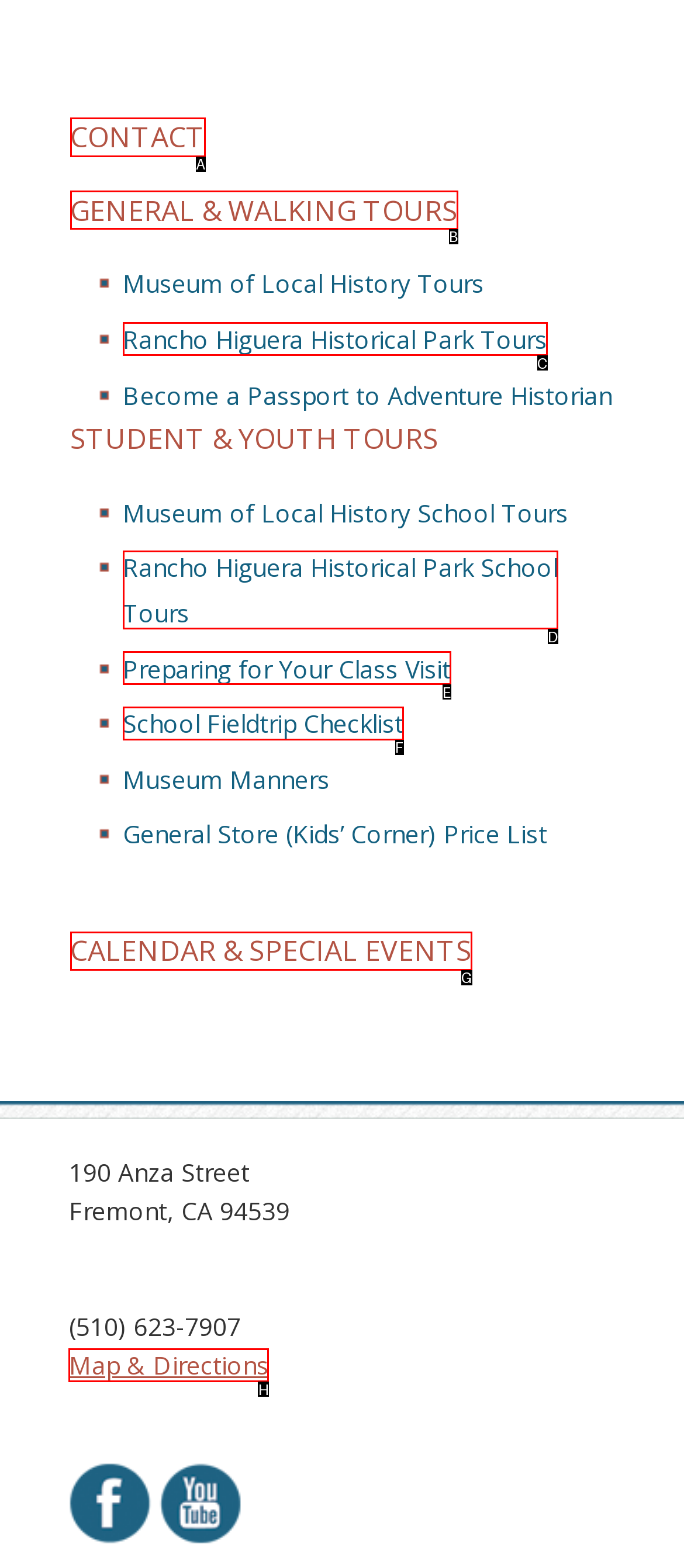Find the correct option to complete this instruction: View the cart. Reply with the corresponding letter.

None